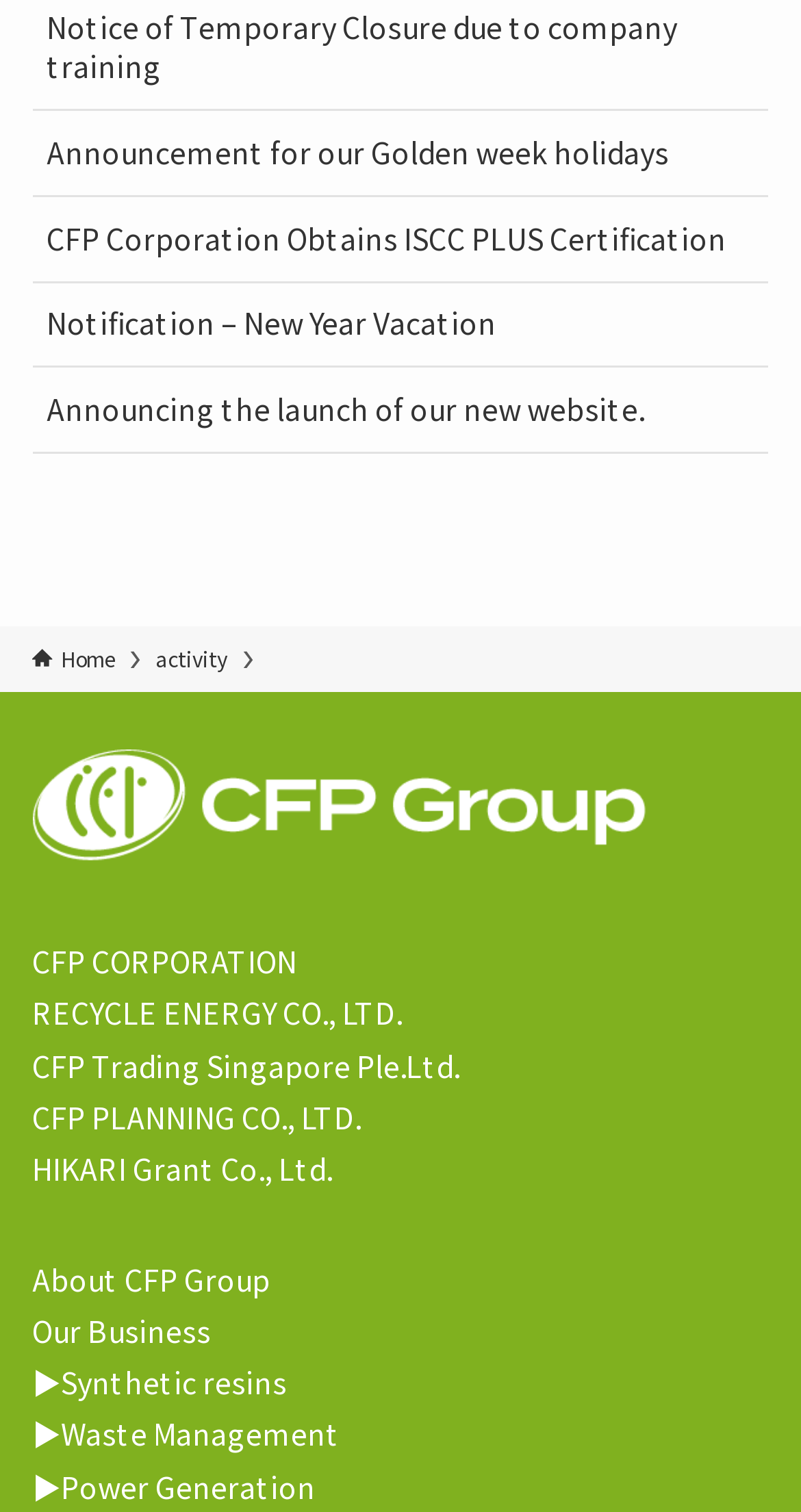Specify the bounding box coordinates of the element's region that should be clicked to achieve the following instruction: "Go to CFP Group homepage". The bounding box coordinates consist of four float numbers between 0 and 1, in the format [left, top, right, bottom].

[0.04, 0.496, 0.809, 0.574]